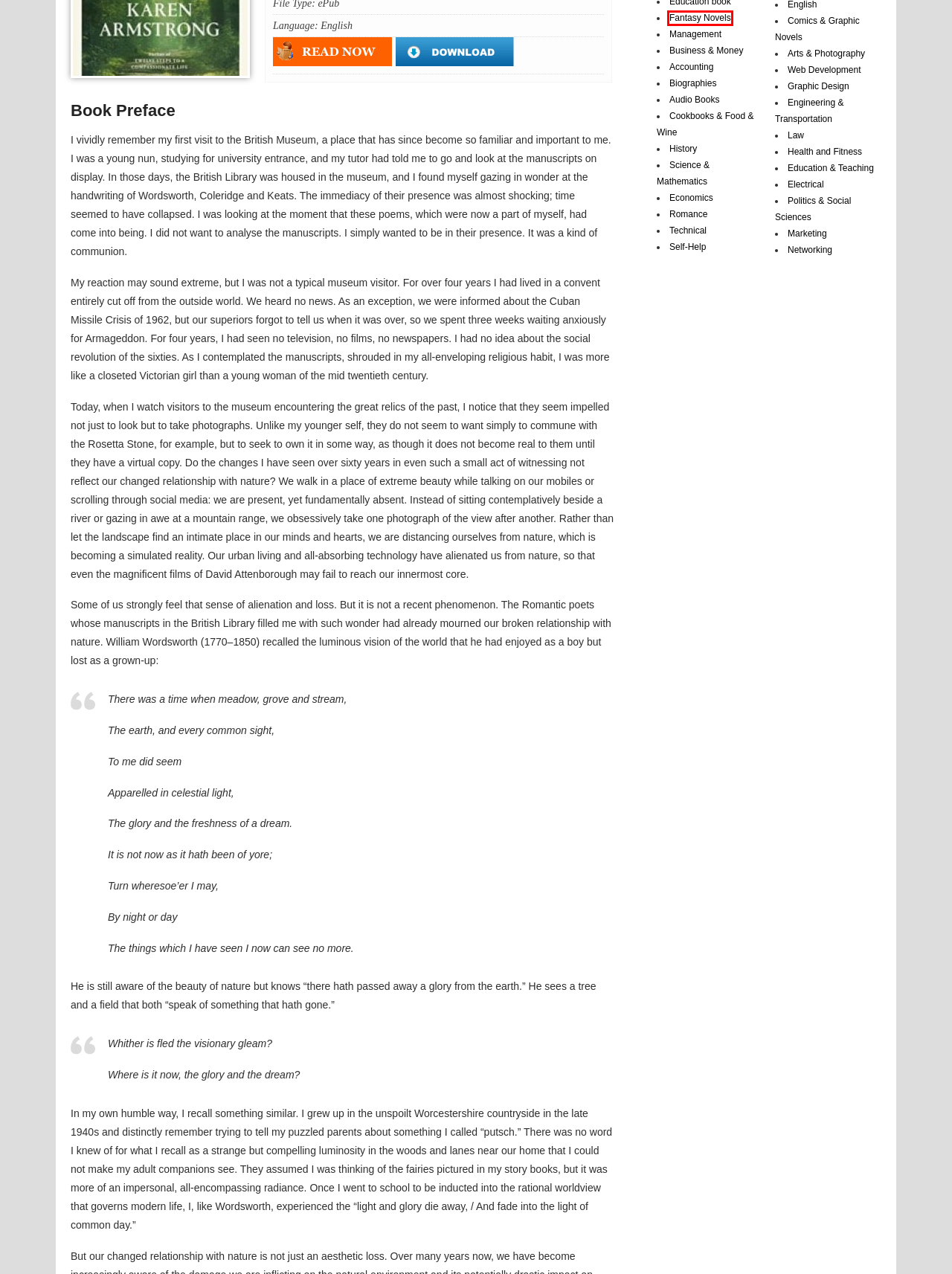You are provided with a screenshot of a webpage containing a red rectangle bounding box. Identify the webpage description that best matches the new webpage after the element in the bounding box is clicked. Here are the potential descriptions:
A. Technical Books - Read All Book
B. Health And Fitness Books - Read All Book
C. Web Development Books - Read All Book
D. Graphic Design Books - Read All Book
E. Accounting Books - Read All Book
F. Fantasy Novels Books - Read All Book
G. Audio Books Books - Read All Book
H. Electrical Books - Read All Book

F